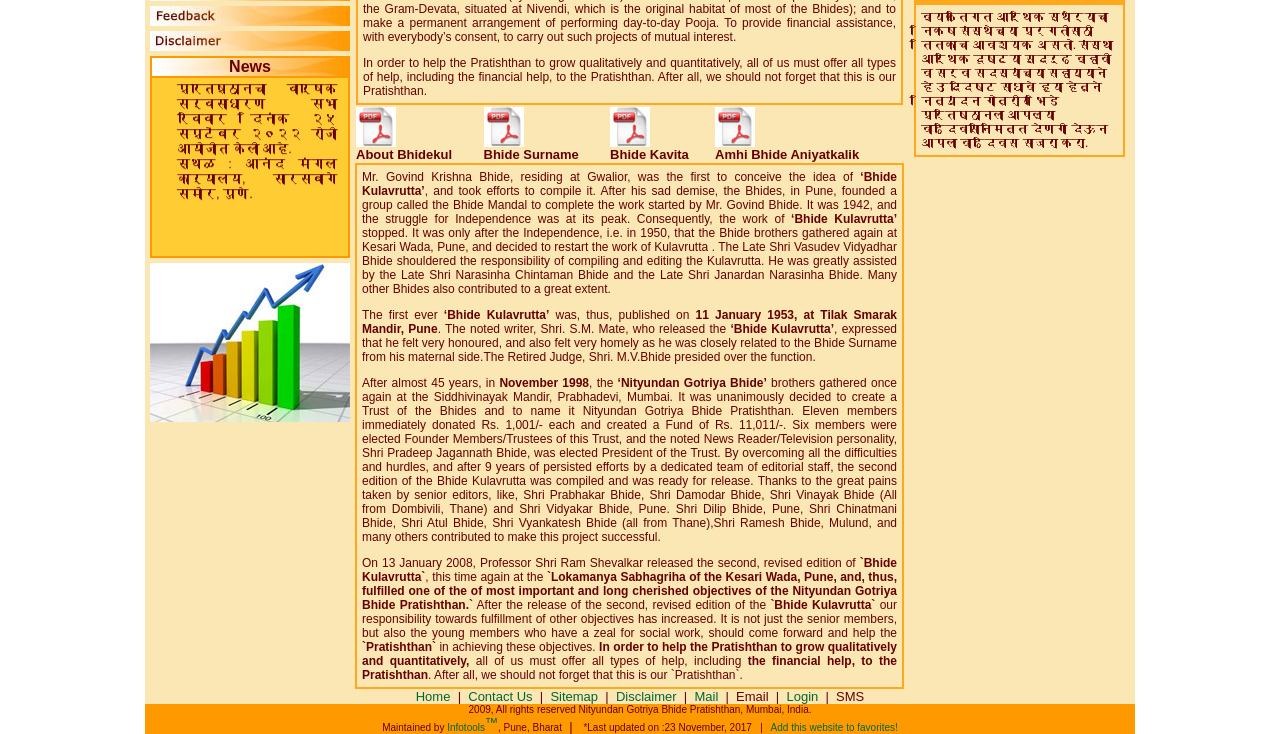Using the webpage screenshot, locate the HTML element that fits the following description and provide its bounding box: "parent_node: Amhi Bhide Aniyatkalik".

[0.559, 0.184, 0.59, 0.204]